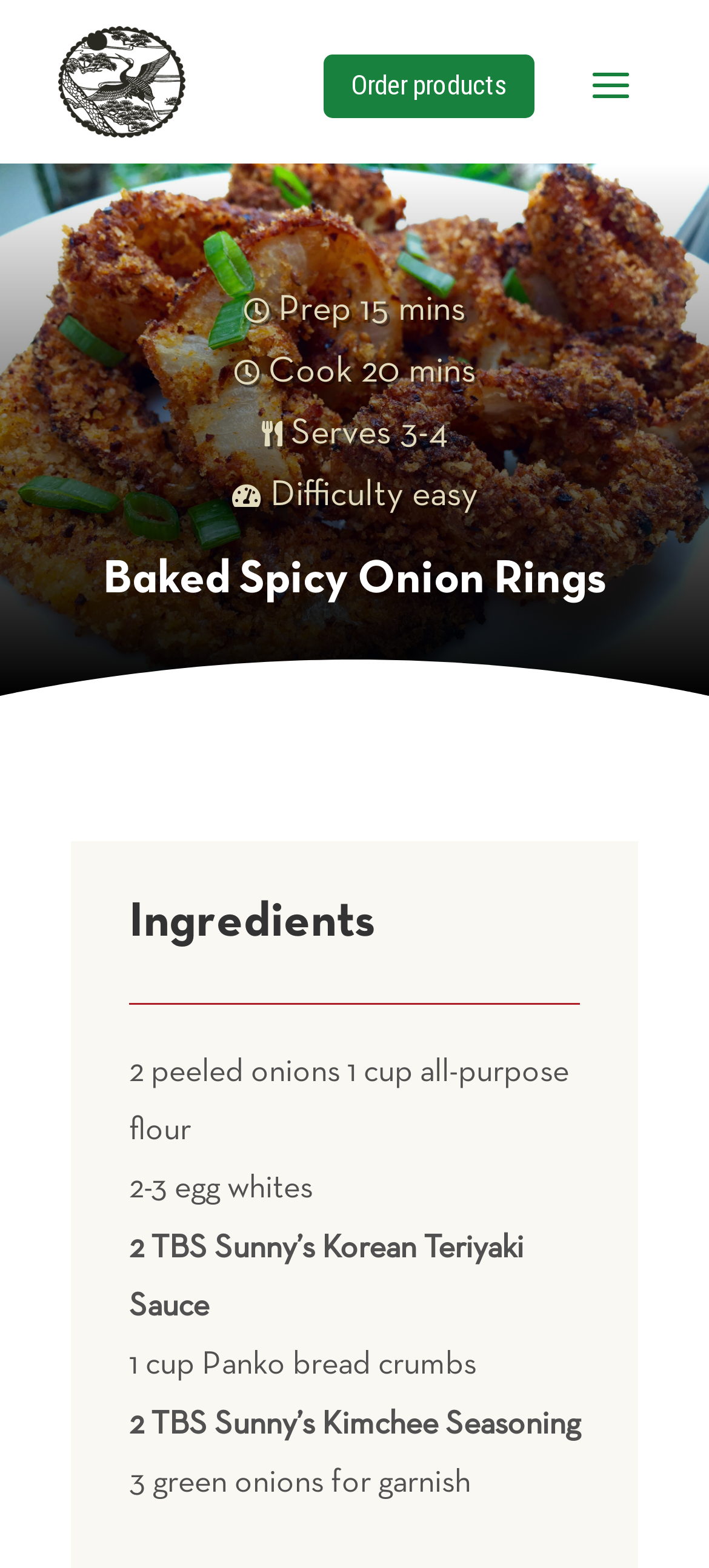Please give a one-word or short phrase response to the following question: 
What type of sauce is used in the Baked Spicy Onion Rings recipe?

Korean Teriyaki Sauce